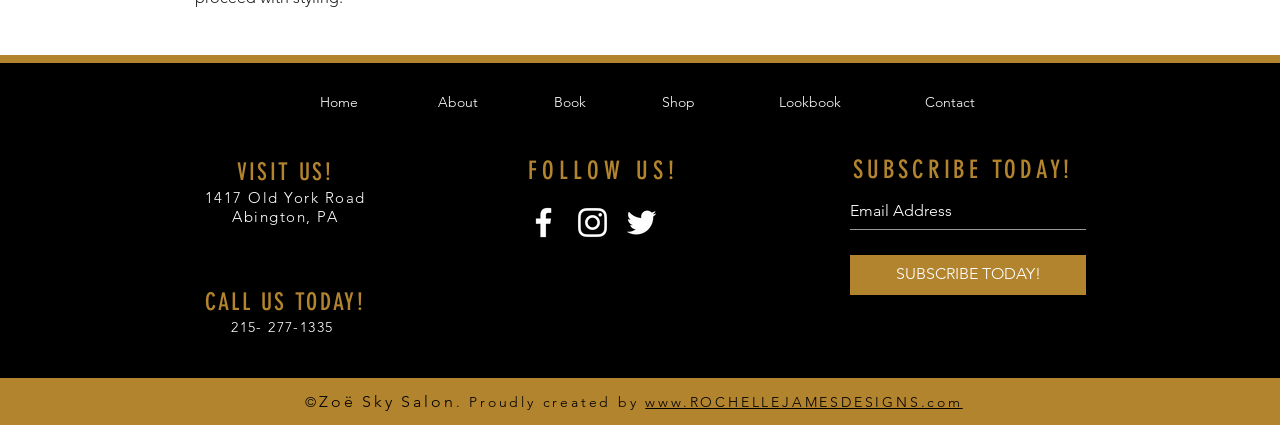Calculate the bounding box coordinates for the UI element based on the following description: "aria-label="Email Address" name="email" placeholder="Email Address"". Ensure the coordinates are four float numbers between 0 and 1, i.e., [left, top, right, bottom].

[0.664, 0.456, 0.848, 0.54]